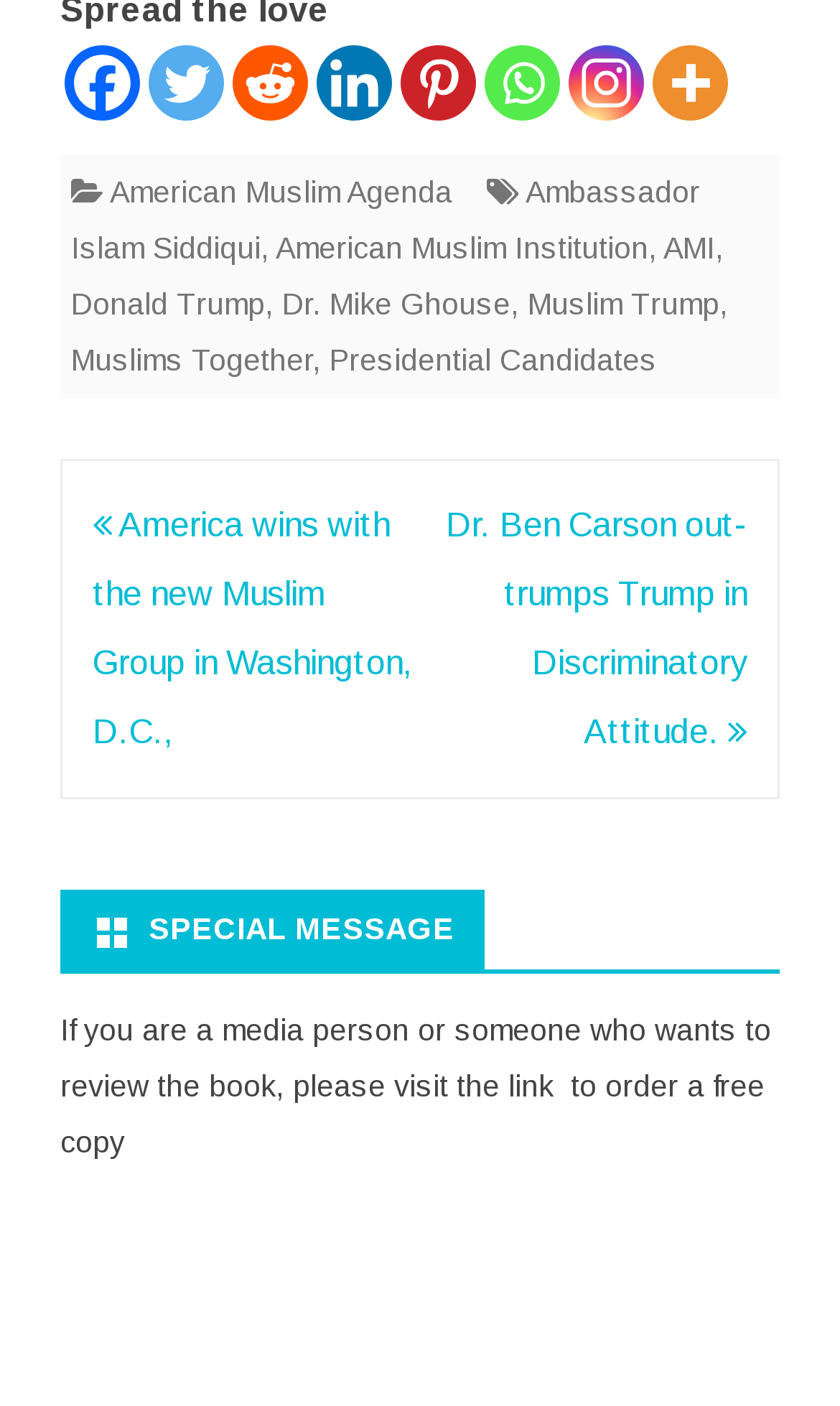Identify the bounding box coordinates for the region of the element that should be clicked to carry out the instruction: "Navigate to the next post". The bounding box coordinates should be four float numbers between 0 and 1, i.e., [left, top, right, bottom].

[0.11, 0.361, 0.492, 0.534]